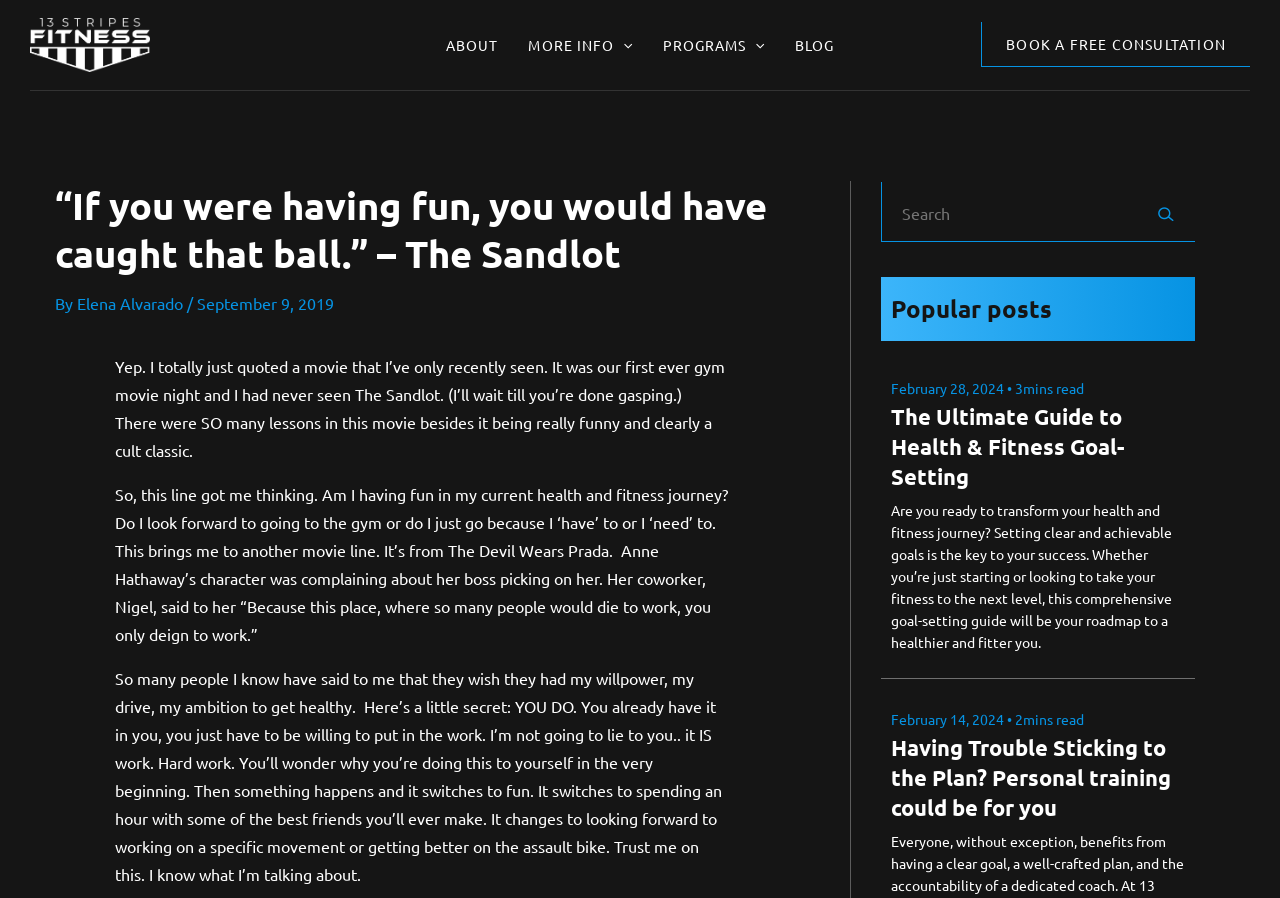Locate the headline of the webpage and generate its content.

“If you were having fun, you would have caught that ball.” – The Sandlot